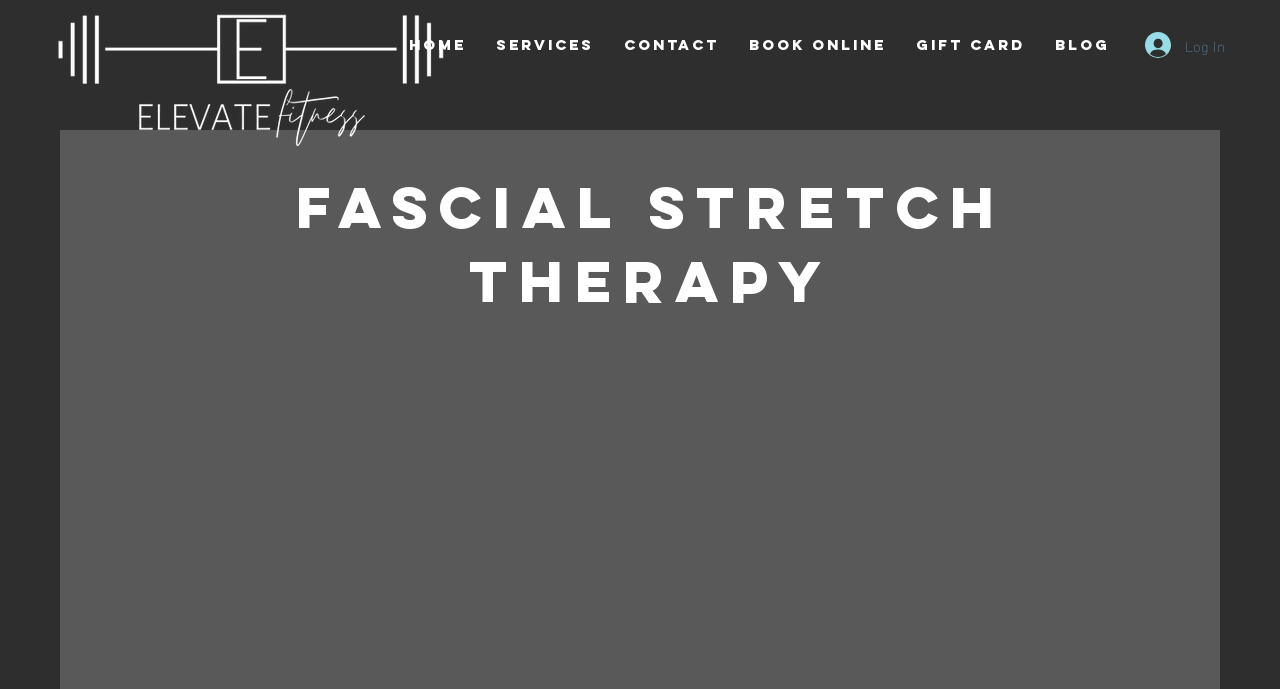Please locate the bounding box coordinates of the element that needs to be clicked to achieve the following instruction: "Read about 'Fascial Stretch therapy'". The coordinates should be four float numbers between 0 and 1, i.e., [left, top, right, bottom].

[0.126, 0.247, 0.891, 0.462]